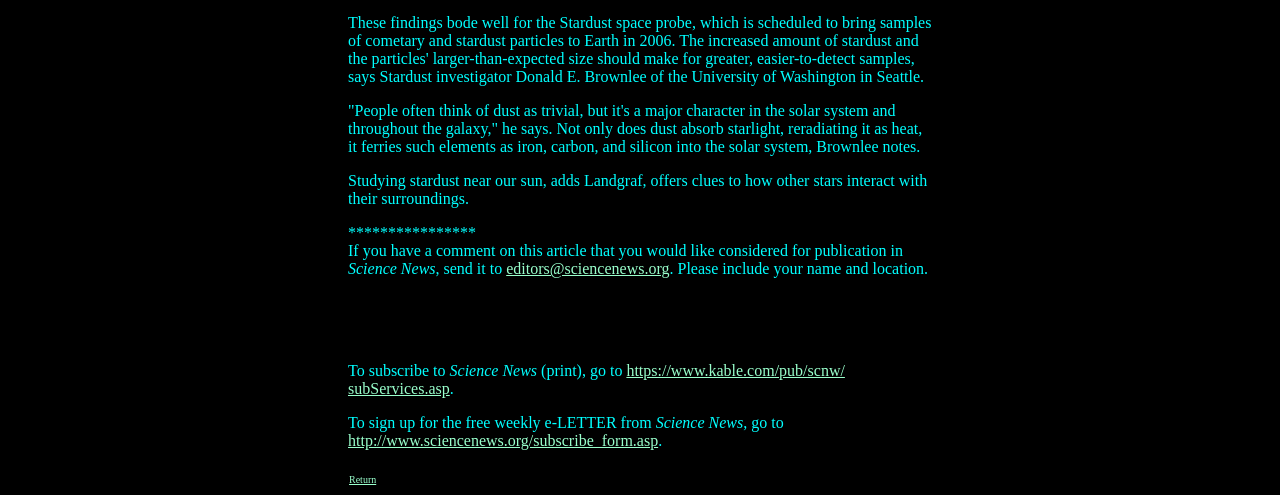What is the name of the publication?
Please answer the question as detailed as possible.

The name of the publication can be found in the text content, which mentions 'Science News' multiple times, including in the context of subscription and sending comments.